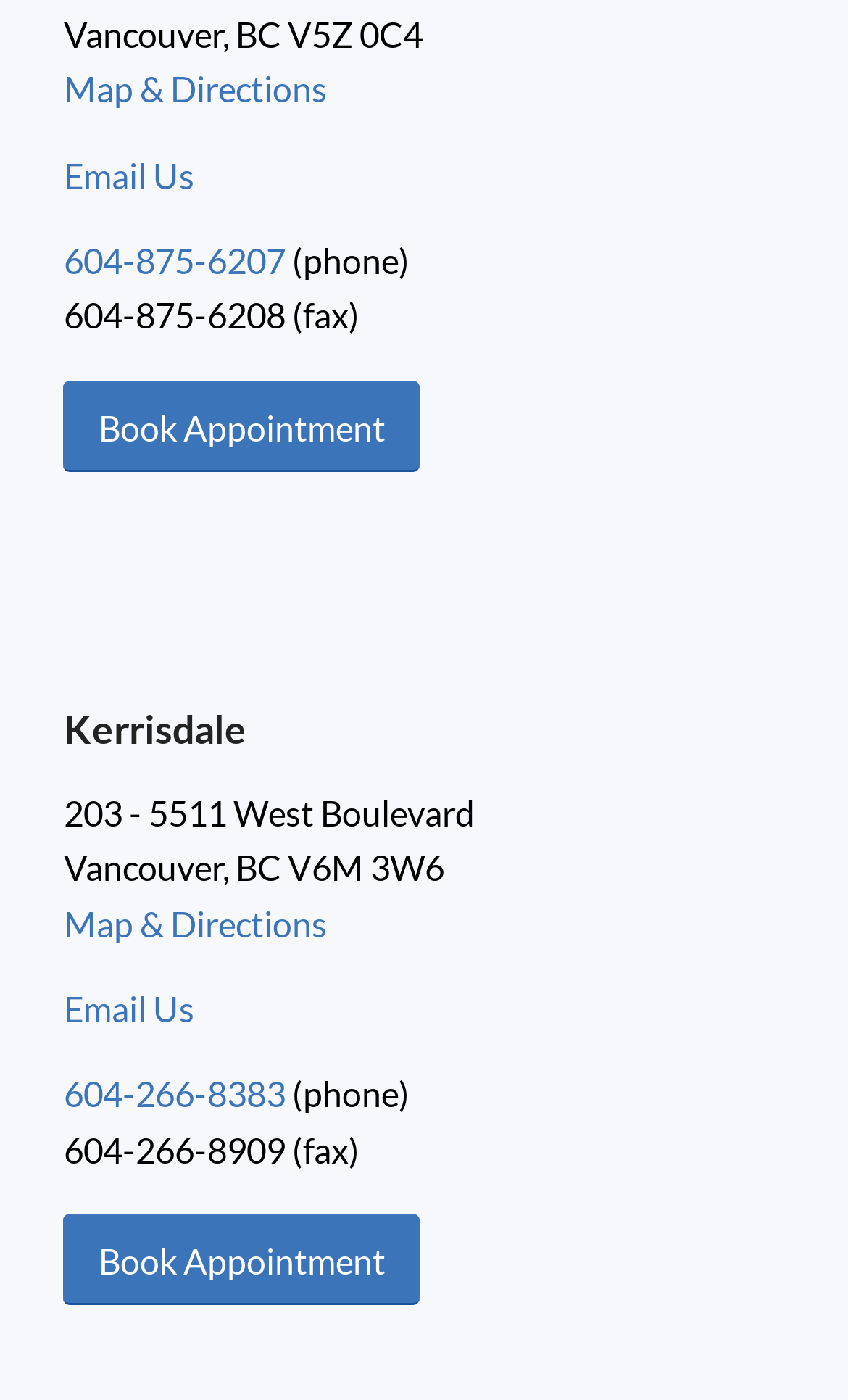Pinpoint the bounding box coordinates of the area that should be clicked to complete the following instruction: "Book an appointment". The coordinates must be given as four float numbers between 0 and 1, i.e., [left, top, right, bottom].

[0.075, 0.271, 0.496, 0.337]